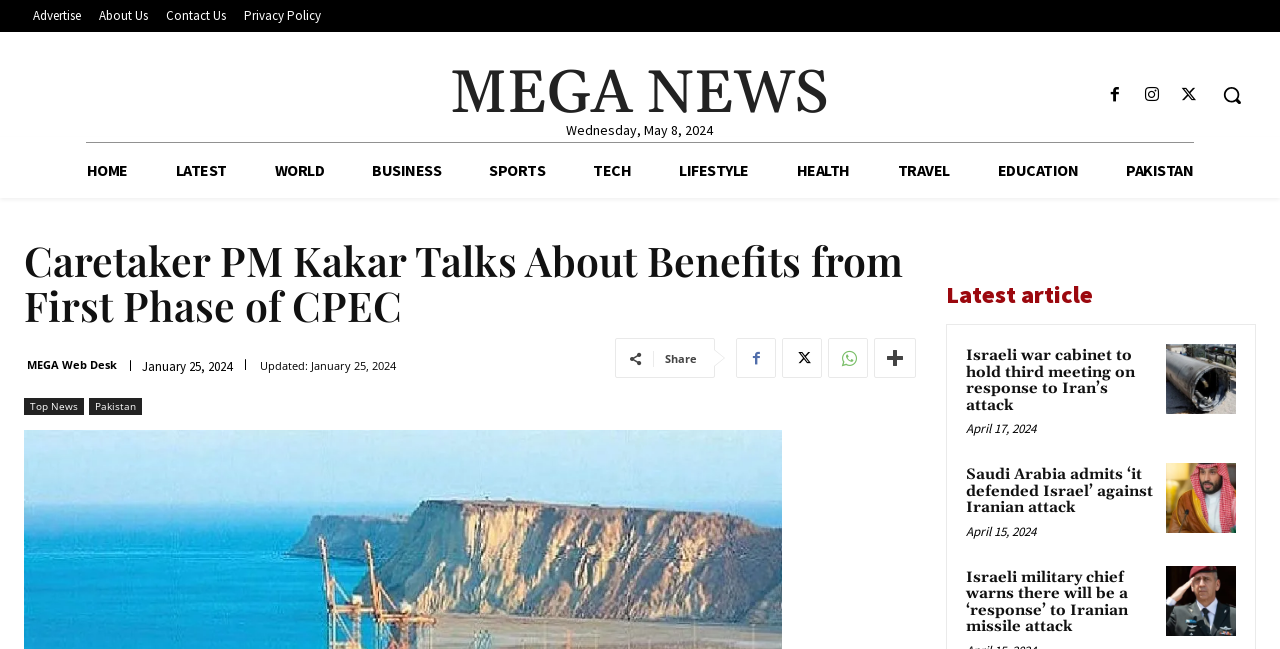Describe all the significant parts and information present on the webpage.

This webpage appears to be a news article page from Mega News. At the top, there are several links to different sections of the website, including "Advertise", "About Us", "Contact Us", and "Privacy Policy". Below these links, there is a prominent link to "MEGA NEWS" and a date display showing "Wednesday, May 8, 2024". 

To the right of the date display, there are three social media links and a search button with a magnifying glass icon. Below these elements, there is a navigation menu with links to different categories, including "HOME", "LATEST", "WORLD", "BUSINESS", "SPORTS", "TECH", "LIFESTYLE", "HEALTH", "TRAVEL", "EDUCATION", and "PAKISTAN".

The main content of the page is an article with the title "Caretaker PM Kakar Talks About Benefits from First Phase of CPEC". The article is attributed to "MEGA Web Desk" and has a timestamp of "January 25, 2024". There are also social media sharing links below the article title.

Below the main article, there are several other news article links, including "Top News" and "Pakistan", as well as a section labeled "Latest article". This section contains three news article links with headings, including "Israeli war cabinet to hold third meeting on response to Iran’s attack", "Saudi Arabia admits ‘it defended Israel’ against Iranian attack", and "Israeli military chief warns there will be a ‘response’ to Iranian missile attack". Each of these articles has a timestamp and a brief summary.